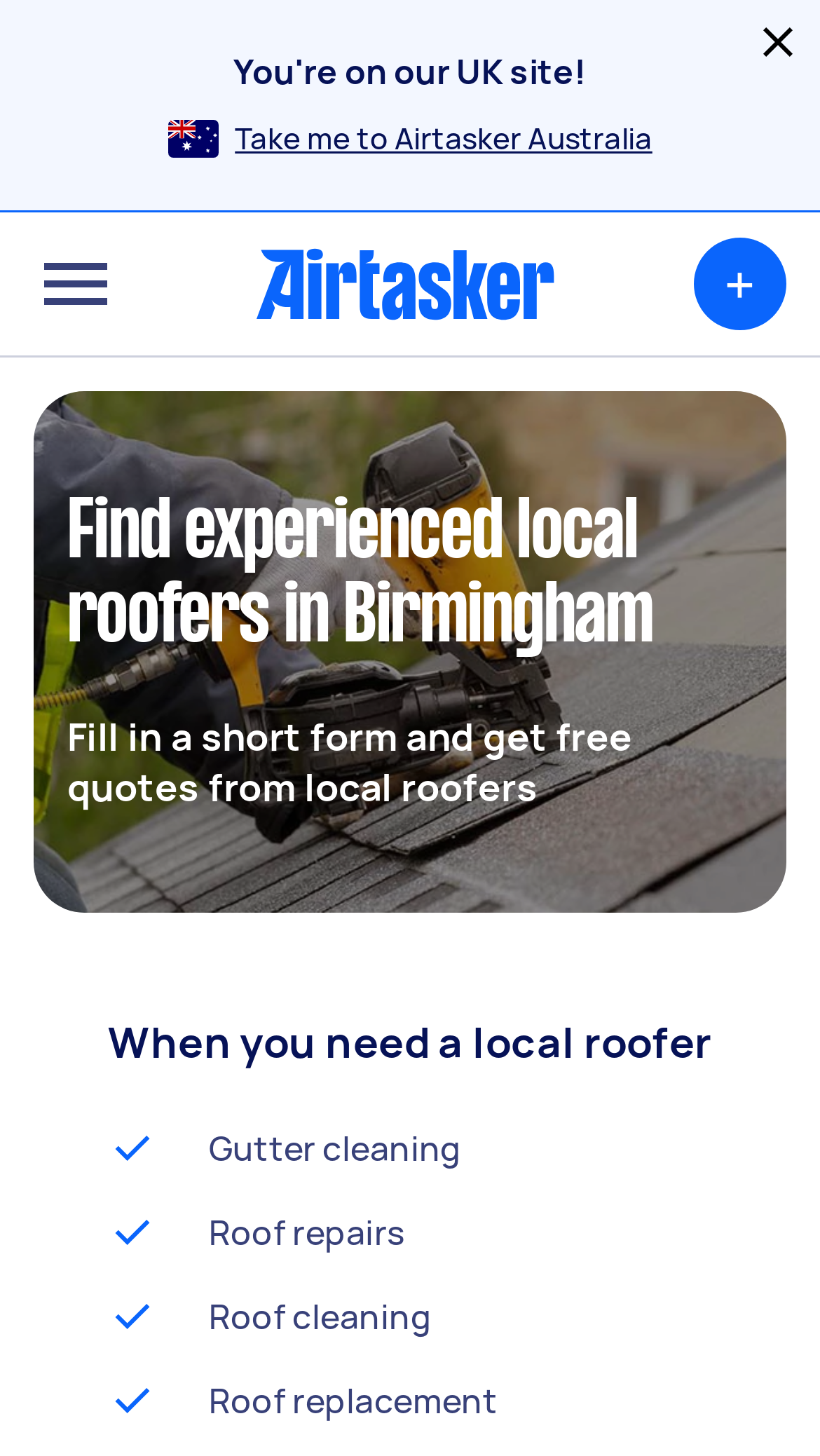Give a short answer to this question using one word or a phrase:
How many buttons are in the top navigation bar?

3